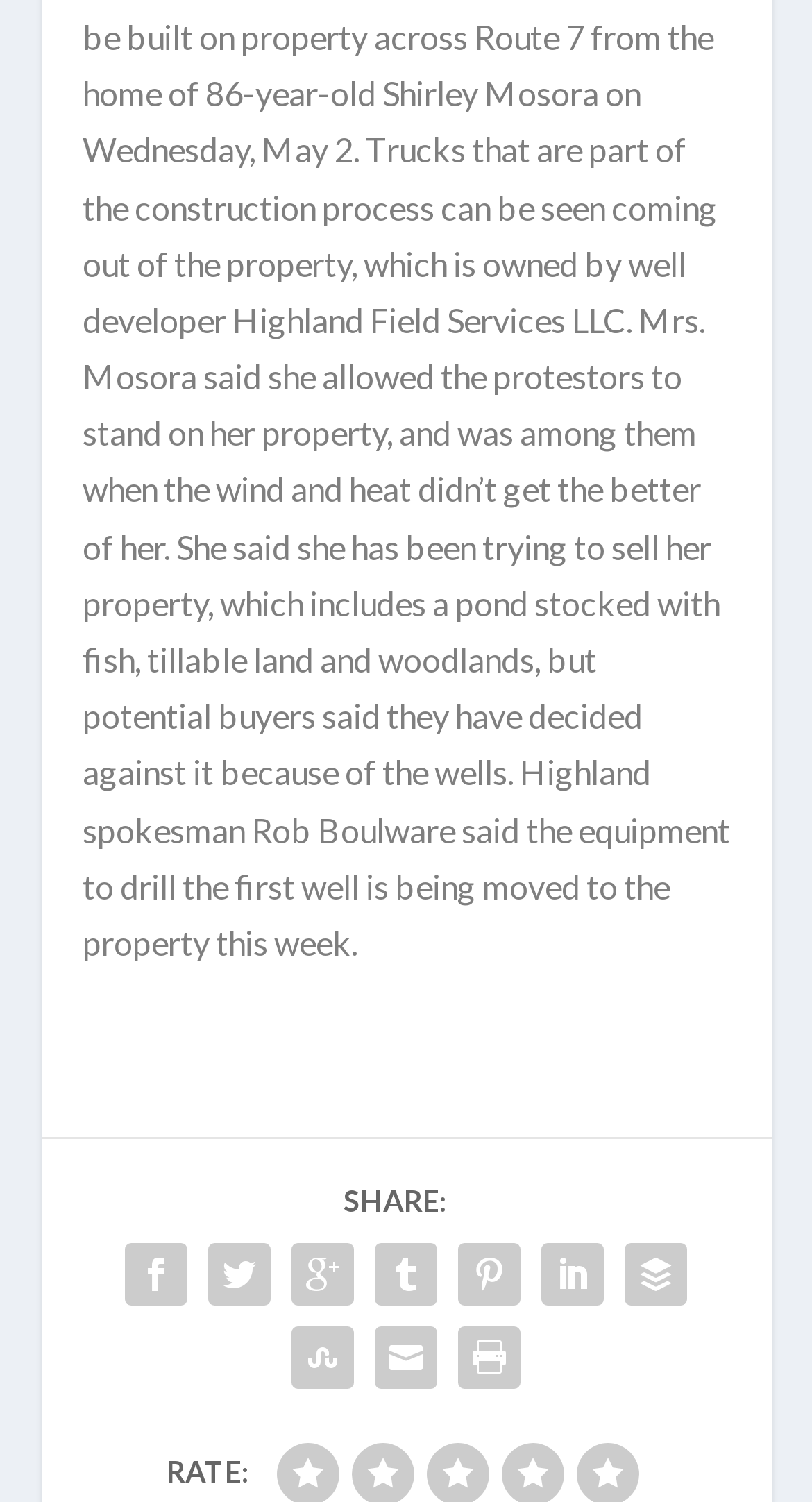Give a concise answer using one word or a phrase to the following question:
What is the label above the social media icons?

SHARE: